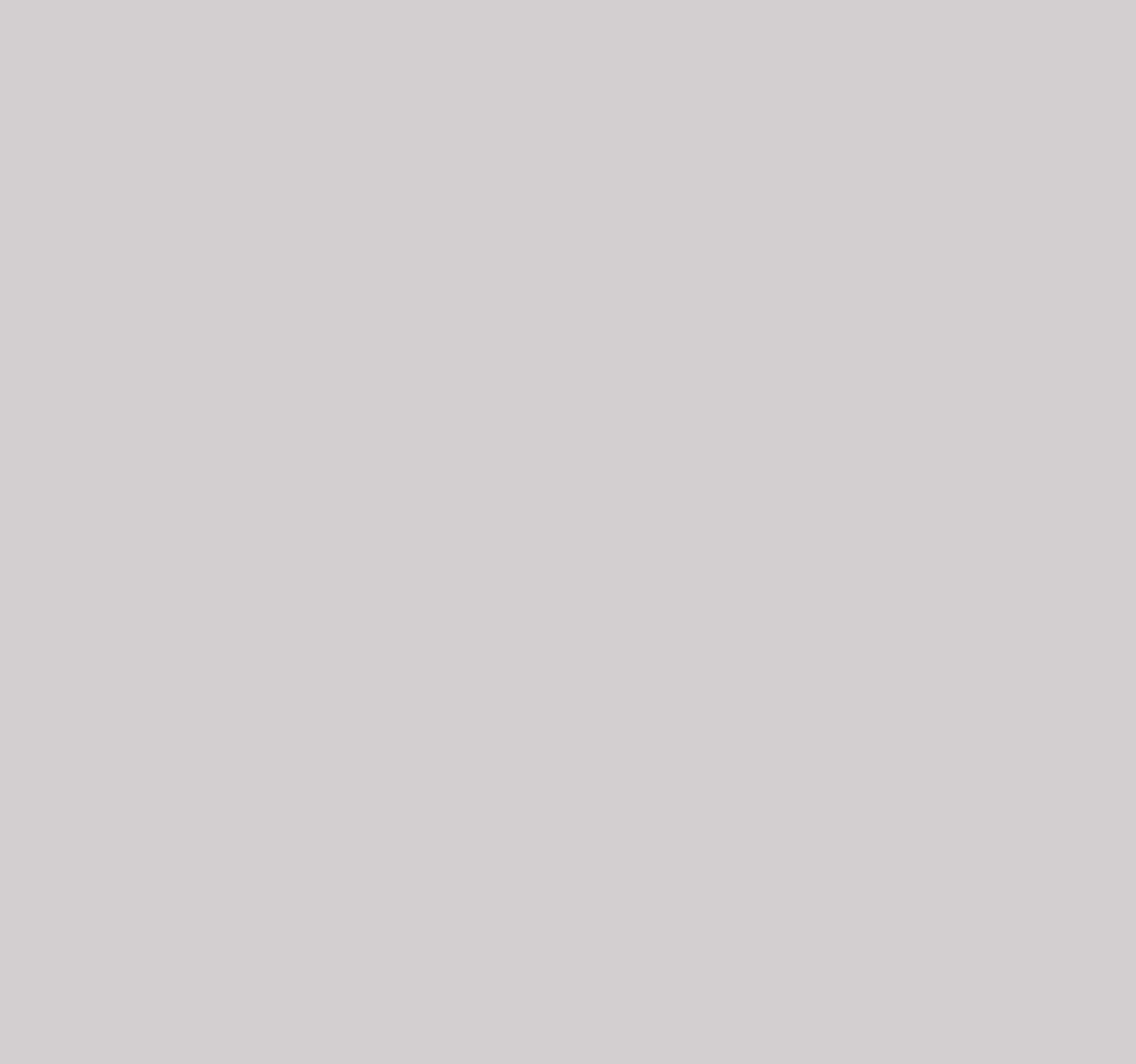Given the element description Forgot your password? Get help, specify the bounding box coordinates of the corresponding UI element in the format (top-left x, top-left y, bottom-right x, bottom-right y). All values must be between 0 and 1.

[0.006, 0.106, 0.183, 0.125]